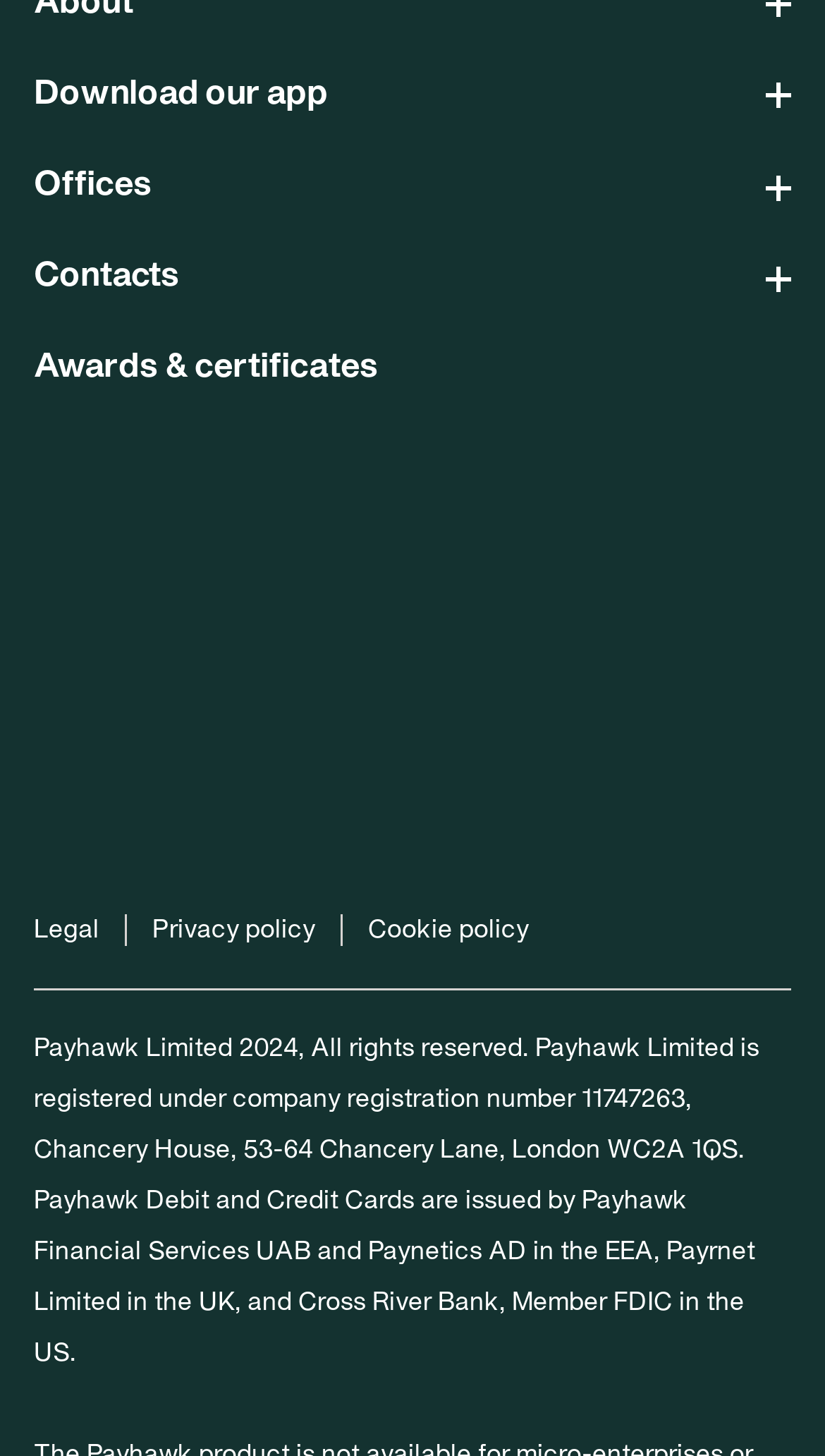Bounding box coordinates are specified in the format (top-left x, top-left y, bottom-right x, bottom-right y). All values are floating point numbers bounded between 0 and 1. Please provide the bounding box coordinate of the region this sentence describes: Privacy policy

[0.185, 0.628, 0.415, 0.65]